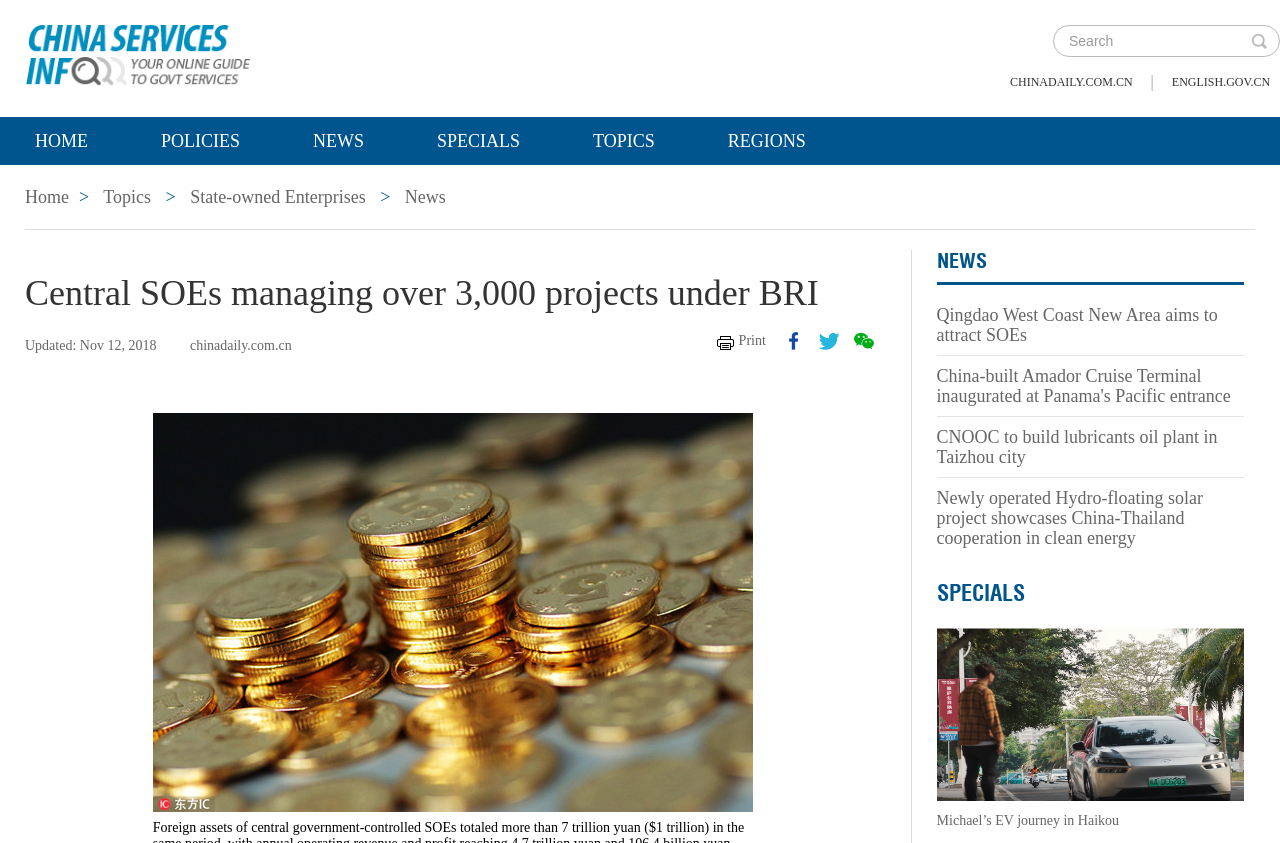What is the last link in the 'SPECIALS' section?
Please answer the question with a single word or phrase, referencing the image.

Michael’s EV journey in Haikou